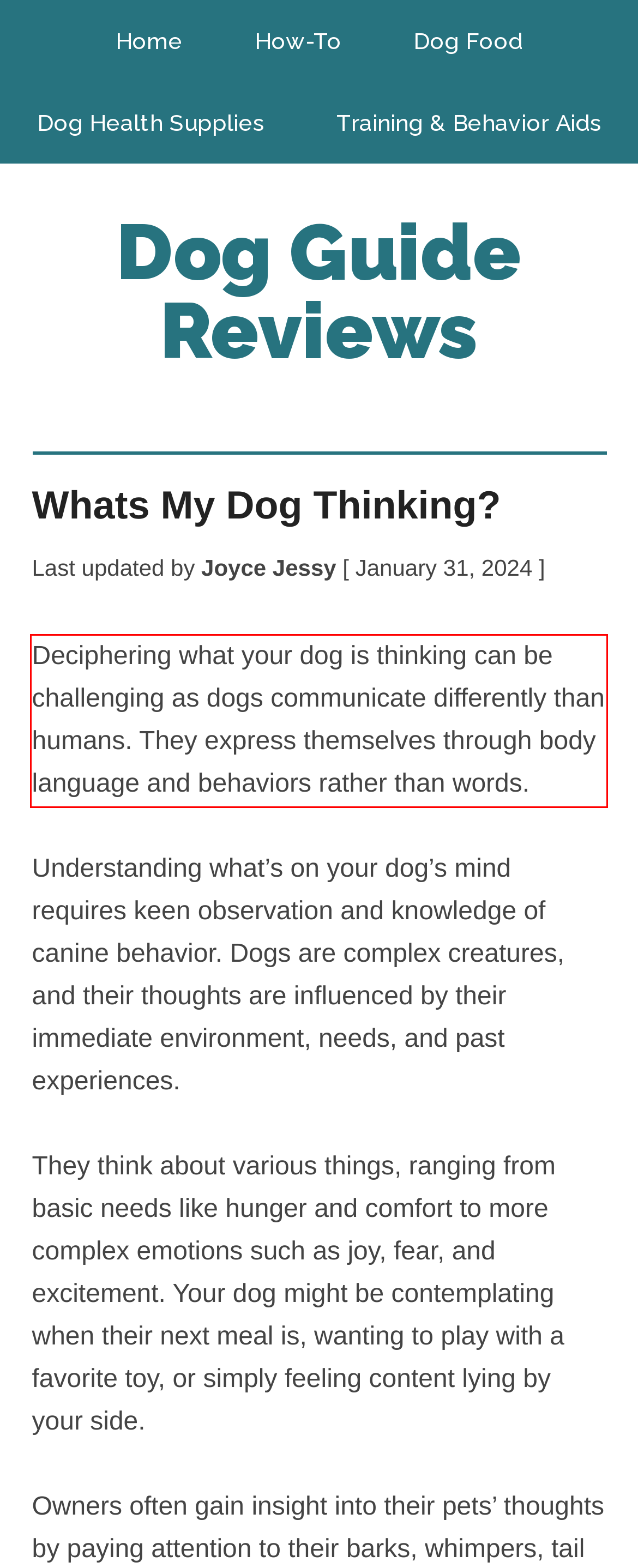You are presented with a webpage screenshot featuring a red bounding box. Perform OCR on the text inside the red bounding box and extract the content.

Deciphering what your dog is thinking can be challenging as dogs communicate differently than humans. They express themselves through body language and behaviors rather than words.